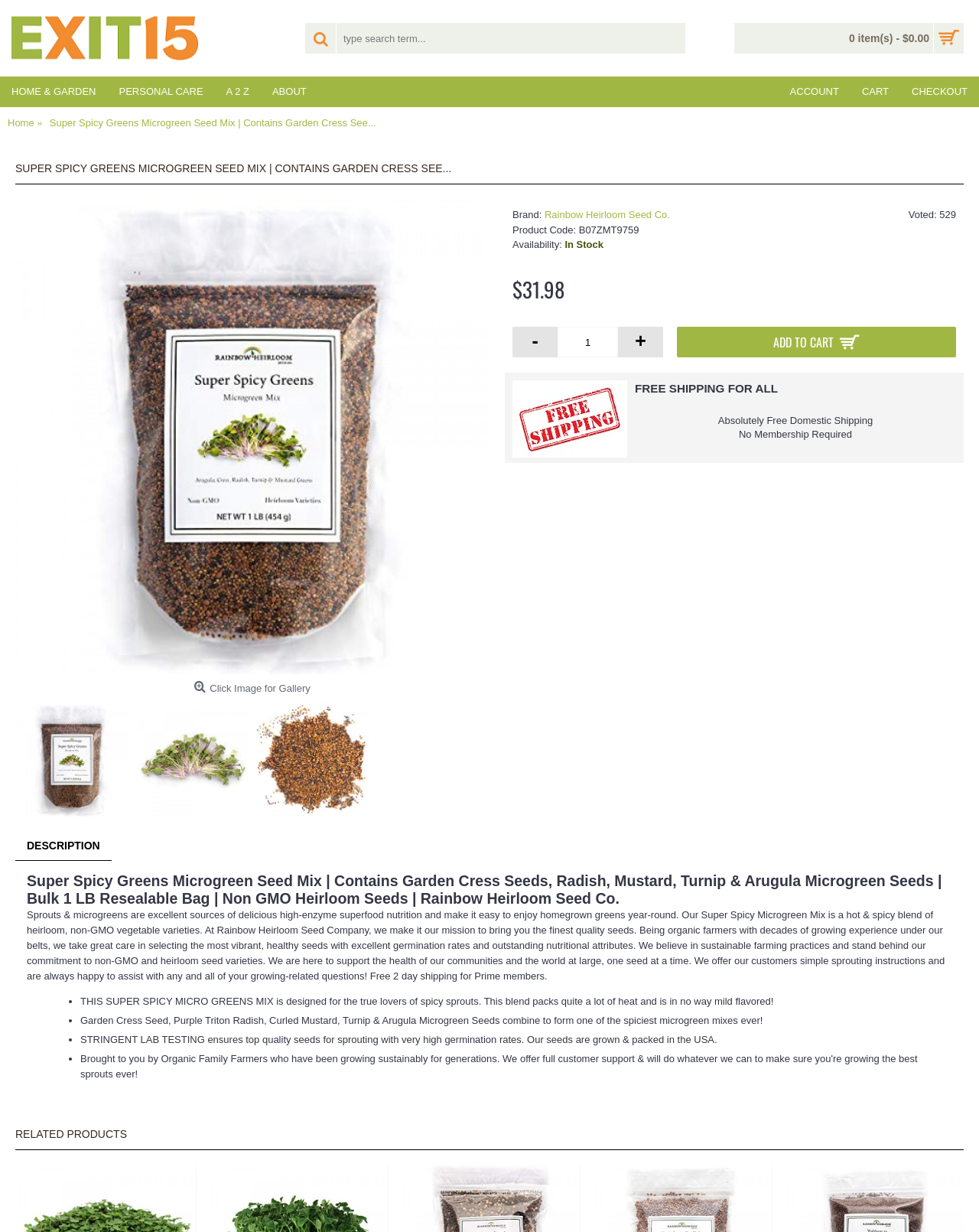What is the shipping policy of the product?
Give a one-word or short phrase answer based on the image.

Free Shipping